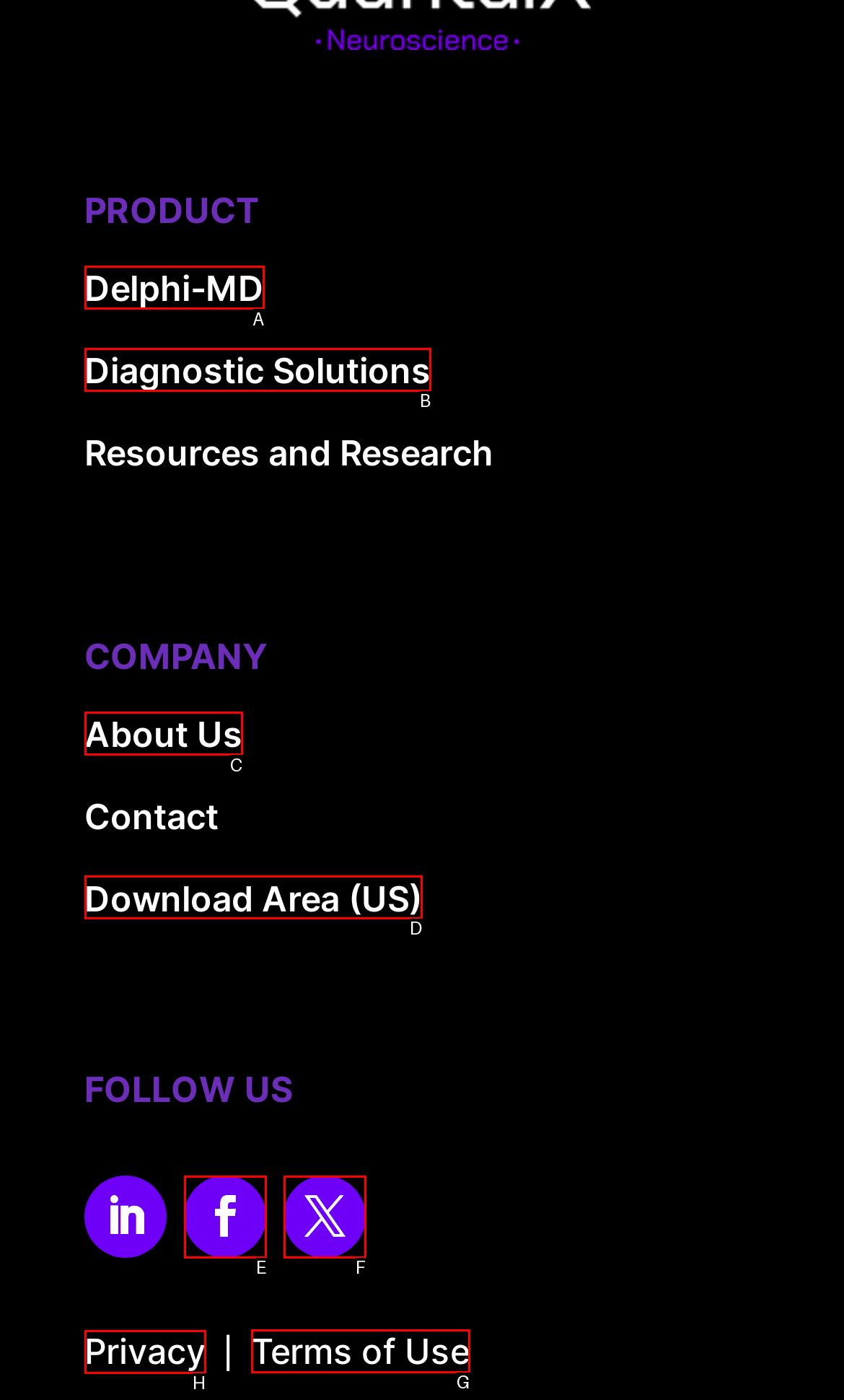Identify the HTML element to click to execute this task: Go to last slide Respond with the letter corresponding to the proper option.

None